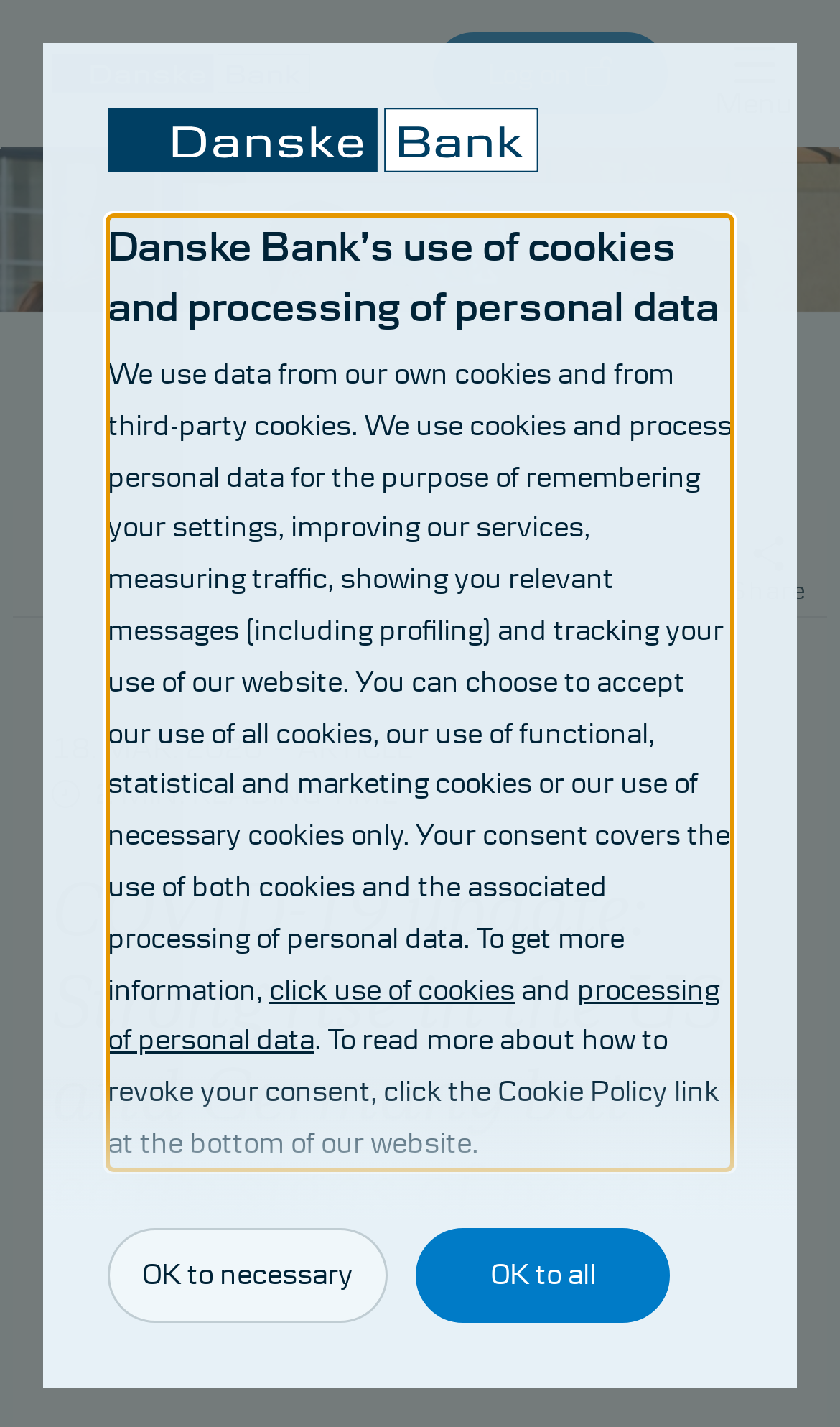Extract the main heading text from the webpage.

COVID-19 update: Strong rise in the US and Germany but early signs of peak in Italy